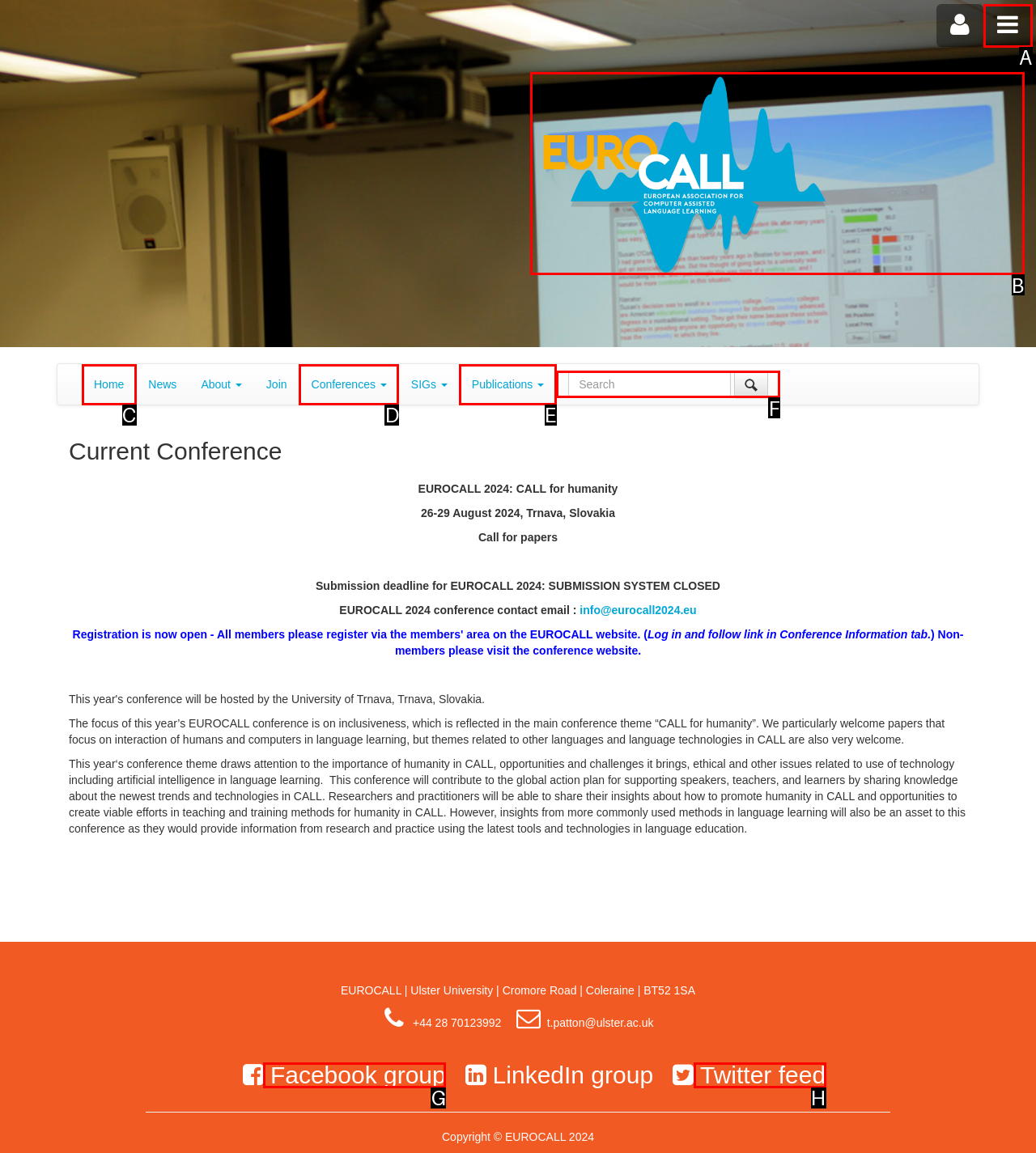Identify the correct letter of the UI element to click for this task: Search for a keyword
Respond with the letter from the listed options.

F